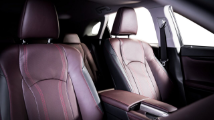Offer a thorough description of the image.

The image showcases the luxurious interior of a deluxe vehicle, emphasizing comfort and sophistication for travelers. Highlighting plush brown leather seats, the design reflects a blend of elegance and modernity, featuring subtle stitching that adds a touch of style. This interior is part of the premium travel experience that ensures passengers enjoy a comfortable journey while exploring beautiful destinations. The vehicle's interior is designed to provide both relaxation and a sense of luxury during the trip, aligning with the service promise of offering deluxe accommodations for an exceptional travel experience.